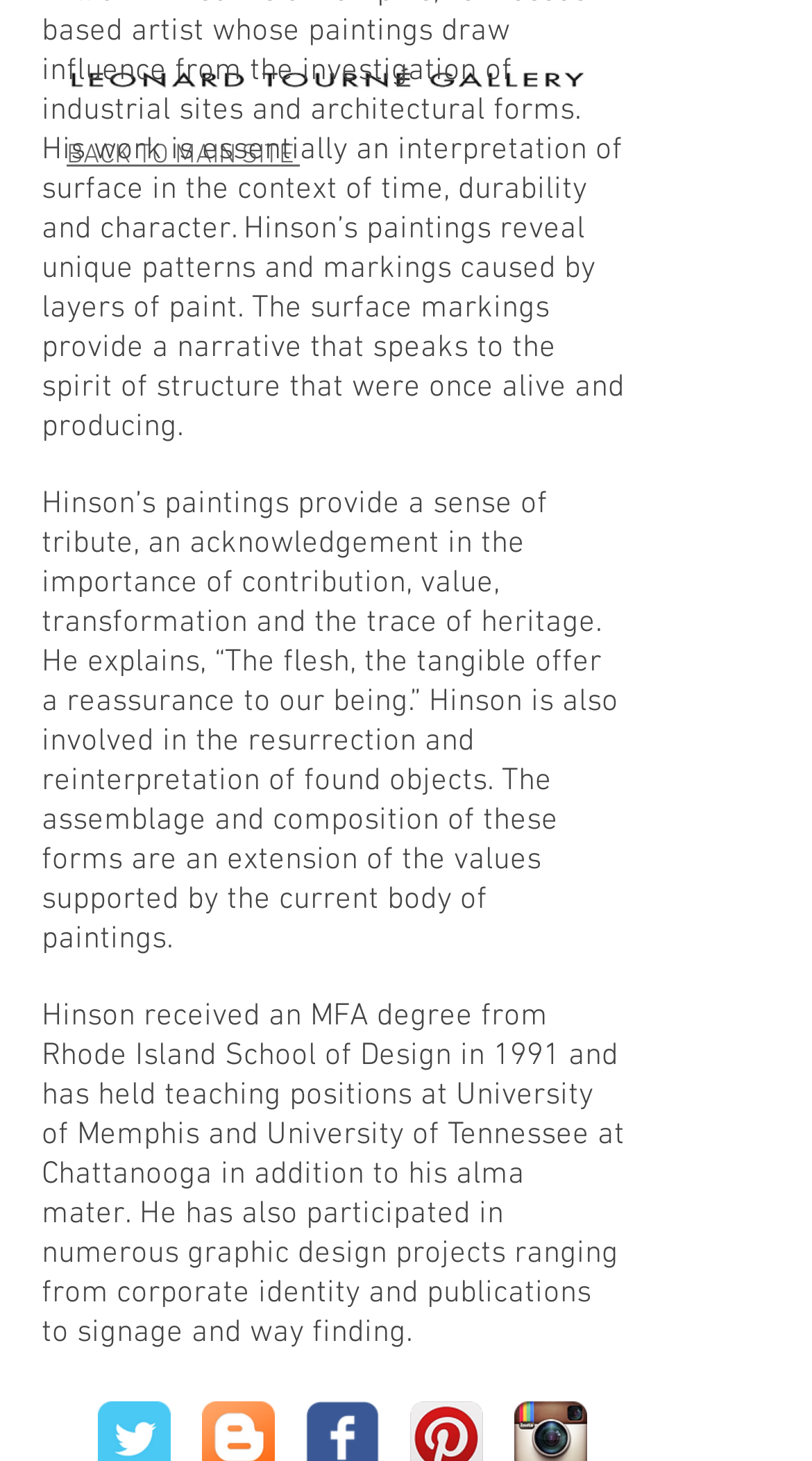What is William Hinson's approach to art?
Please answer using one word or phrase, based on the screenshot.

Assemblage and composition